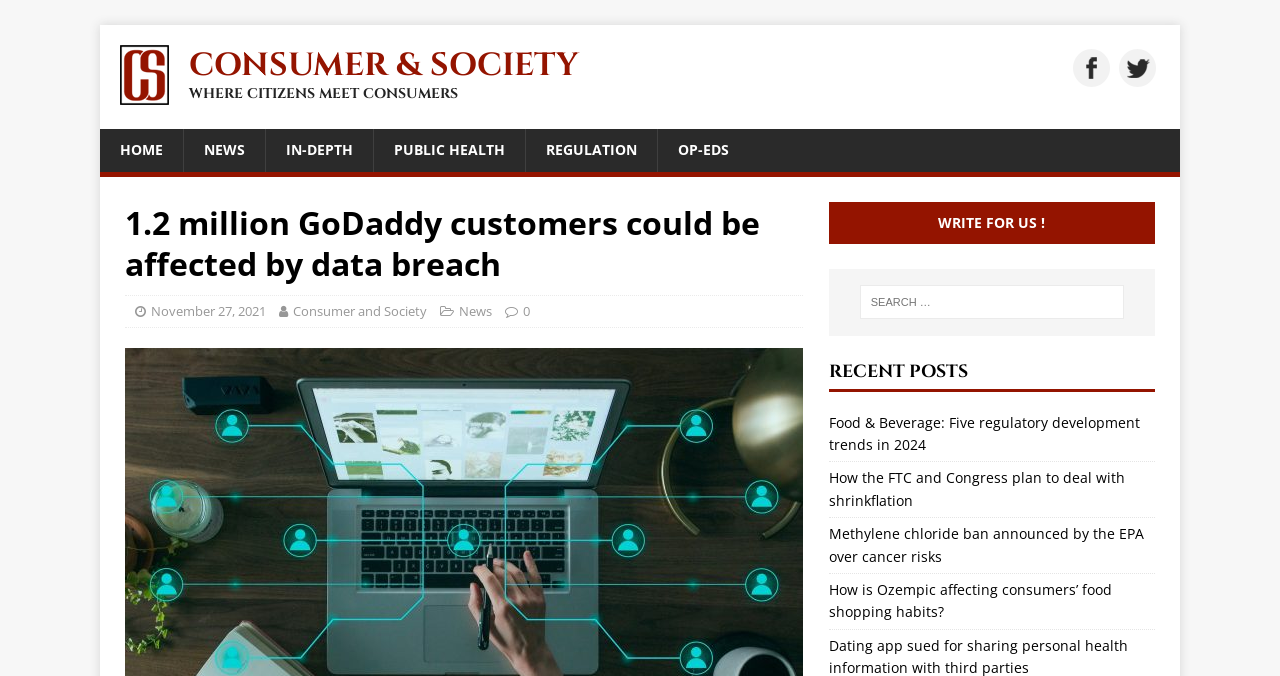What is the topic of the latest article?
Please provide a comprehensive answer based on the details in the screenshot.

I looked at the heading of the article, which is '1.2 million GoDaddy customers could be affected by data breach'. The topic of the latest article is about a data breach.